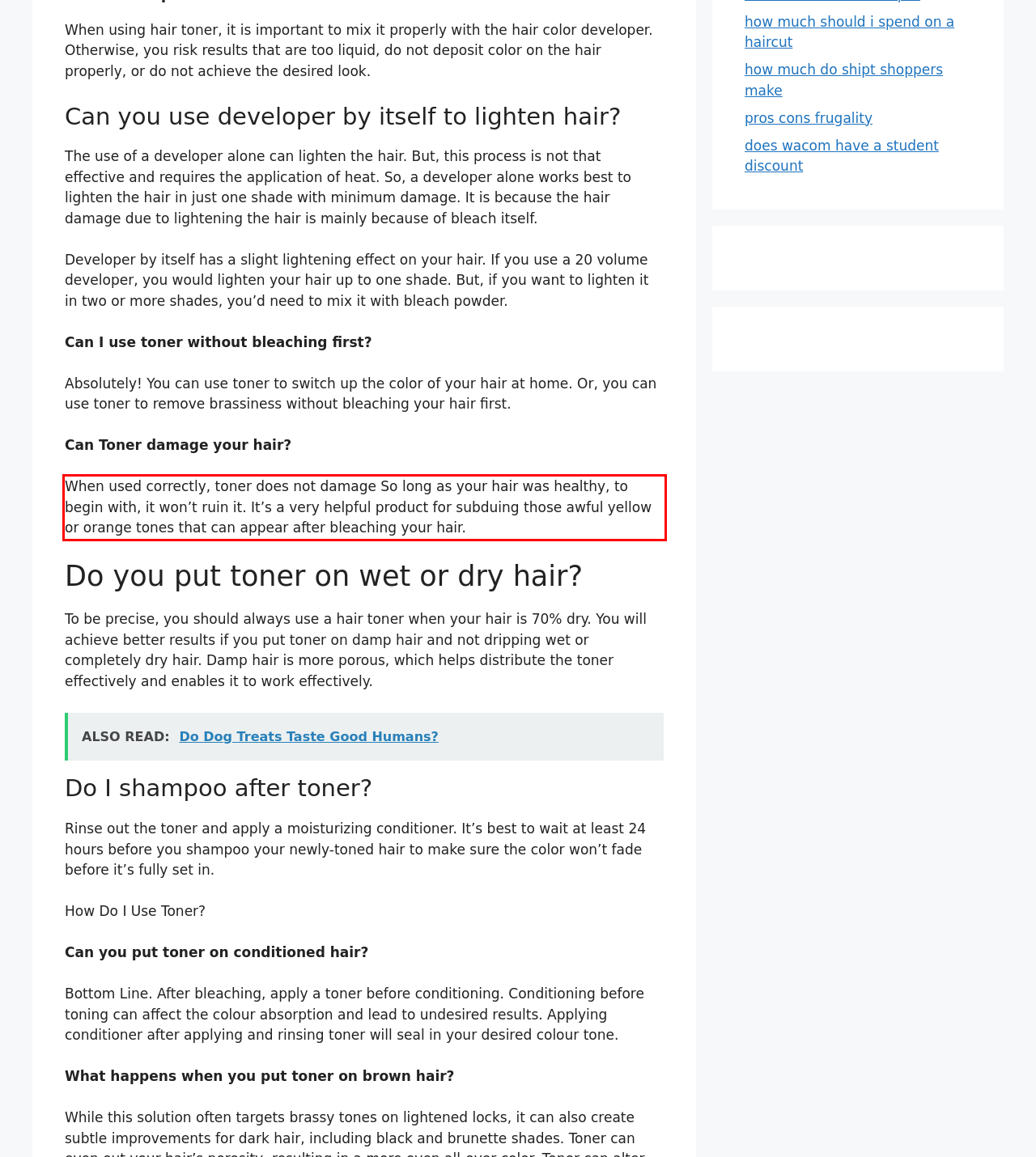You have a screenshot of a webpage with a red bounding box. Identify and extract the text content located inside the red bounding box.

When used correctly, toner does not damage So long as your hair was healthy, to begin with, it won’t ruin it. It’s a very helpful product for subduing those awful yellow or orange tones that can appear after bleaching your hair.